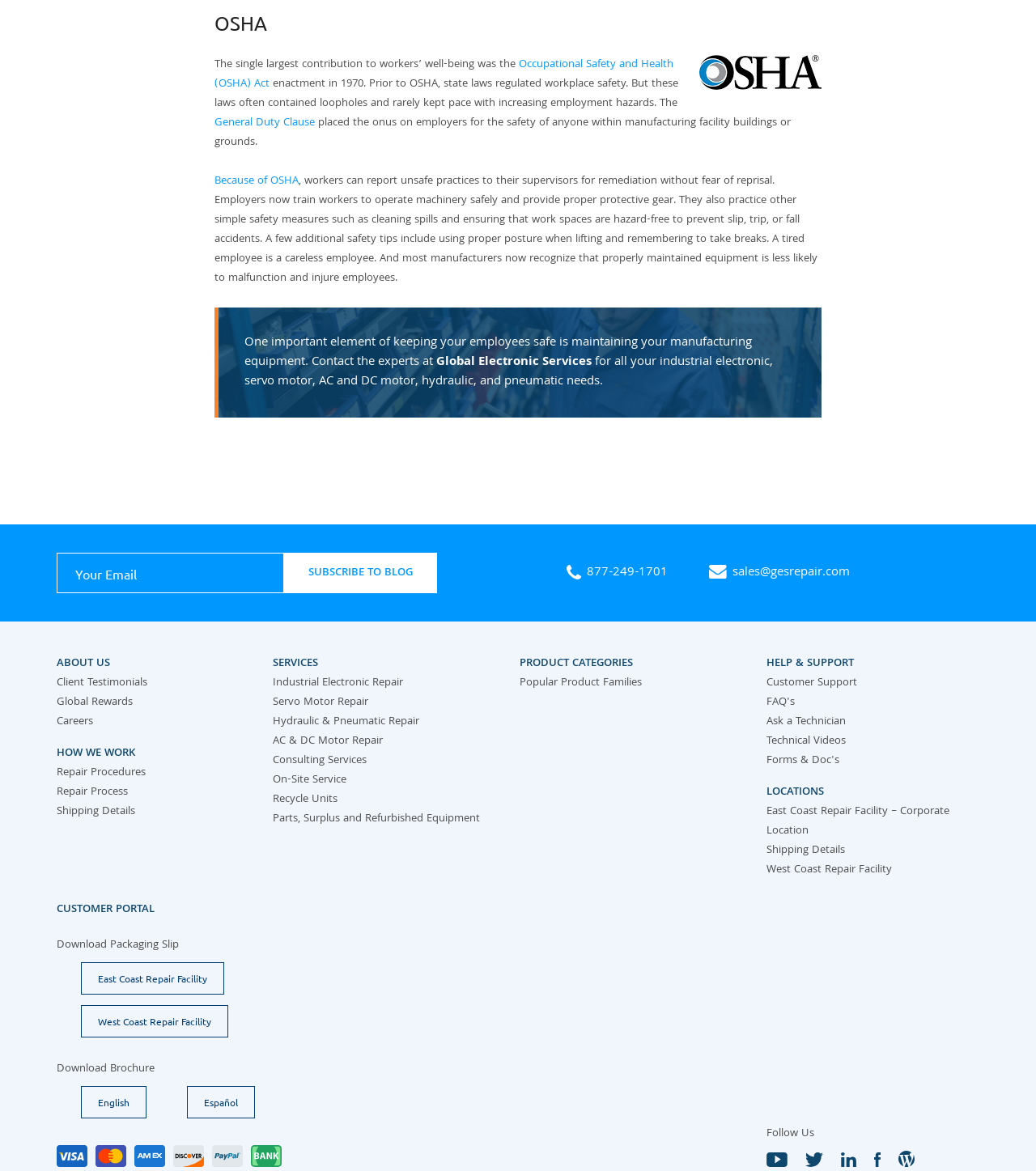Locate the bounding box coordinates of the clickable region to complete the following instruction: "Click the 'ABOUT US' link."

[0.055, 0.559, 0.106, 0.575]